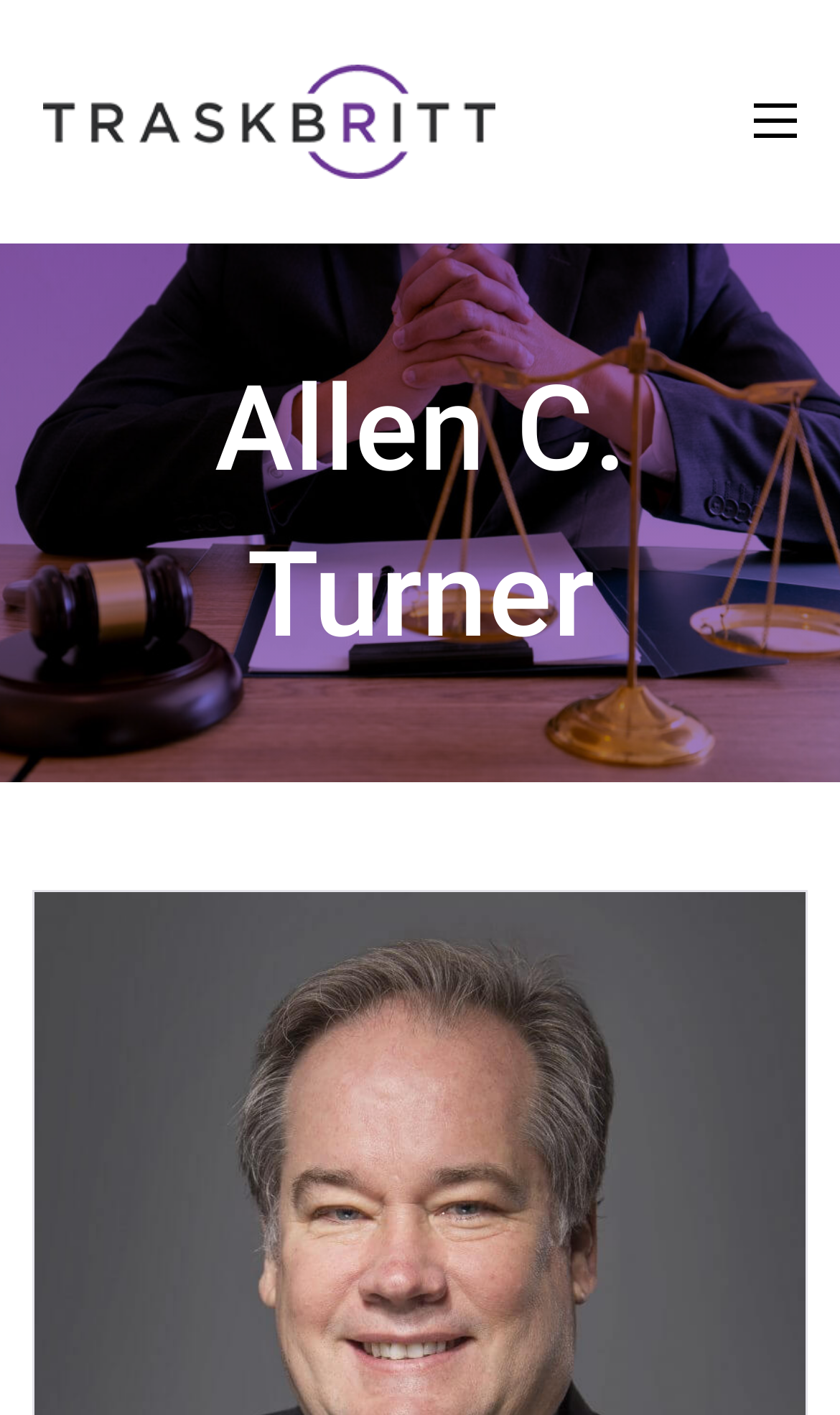Locate the UI element described by alt="Traskbritt" in the provided webpage screenshot. Return the bounding box coordinates in the format (top-left x, top-left y, bottom-right x, bottom-right y), ensuring all values are between 0 and 1.

[0.051, 0.046, 0.59, 0.126]